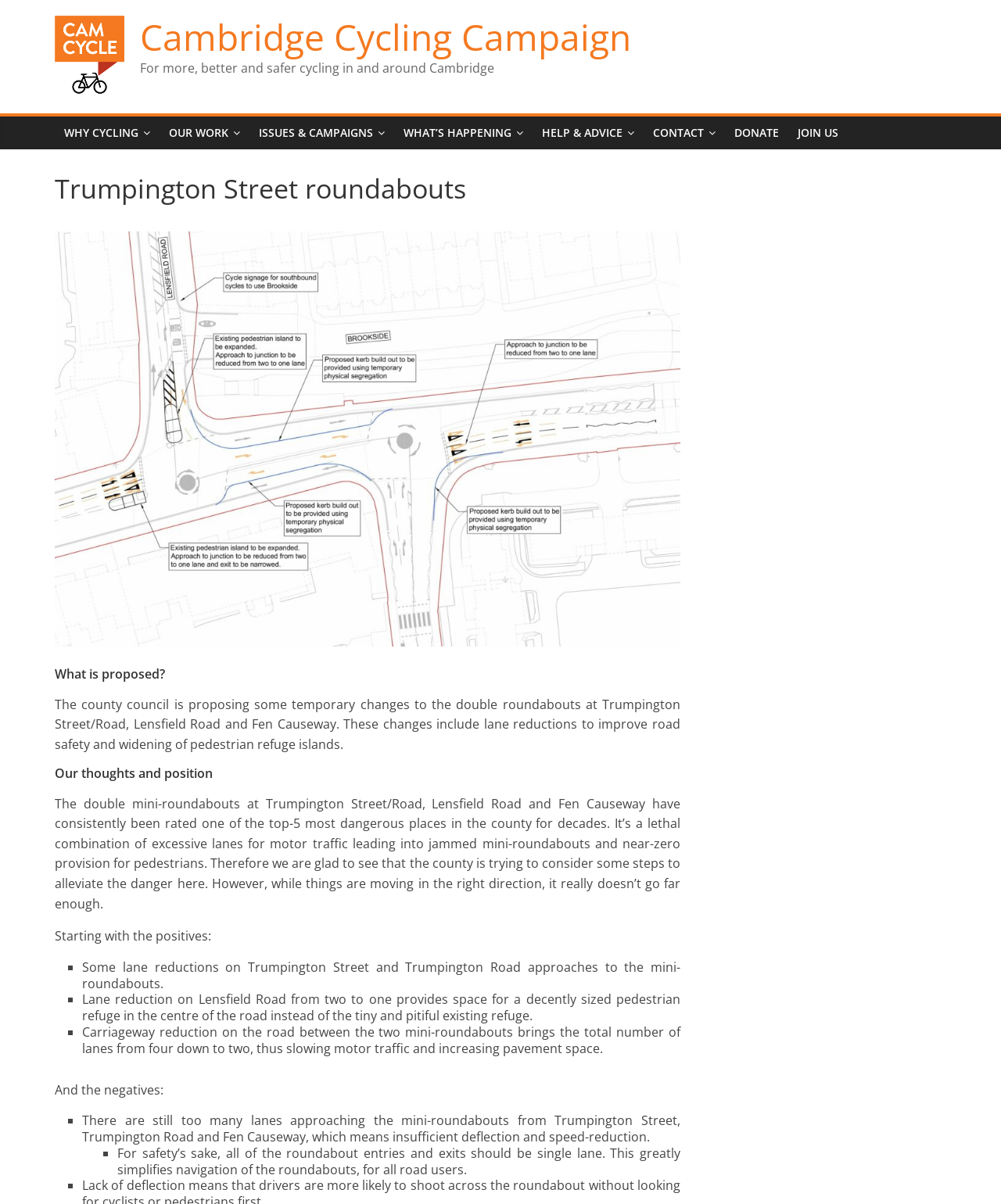Based on the element description alt="Cambridge Cycling Campaign", identify the bounding box coordinates for the UI element. The coordinates should be in the format (top-left x, top-left y, bottom-right x, bottom-right y) and within the 0 to 1 range.

[0.055, 0.014, 0.124, 0.028]